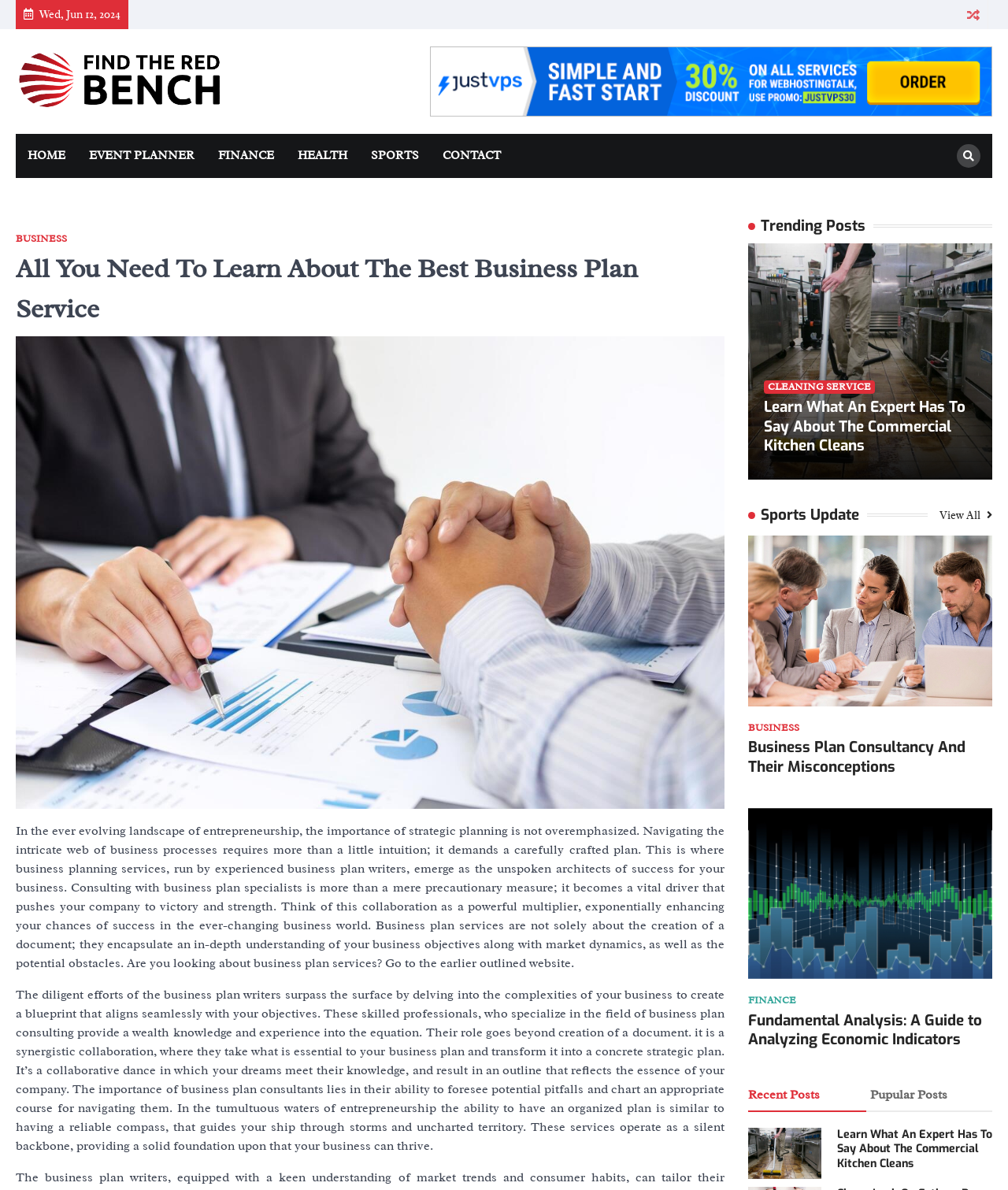Respond to the following query with just one word or a short phrase: 
What other topics are discussed on this webpage?

Sports and finance